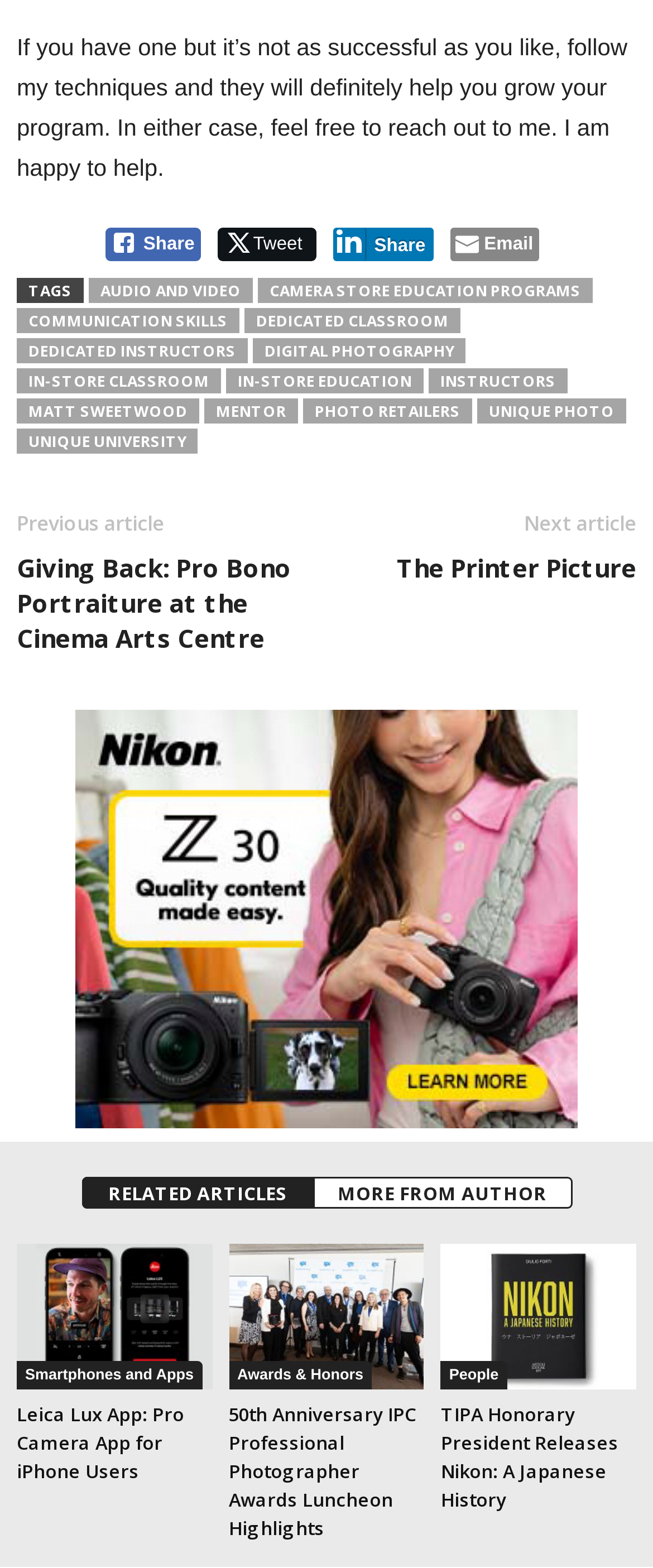Determine the bounding box coordinates of the element that should be clicked to execute the following command: "Tweet".

[0.388, 0.149, 0.463, 0.162]